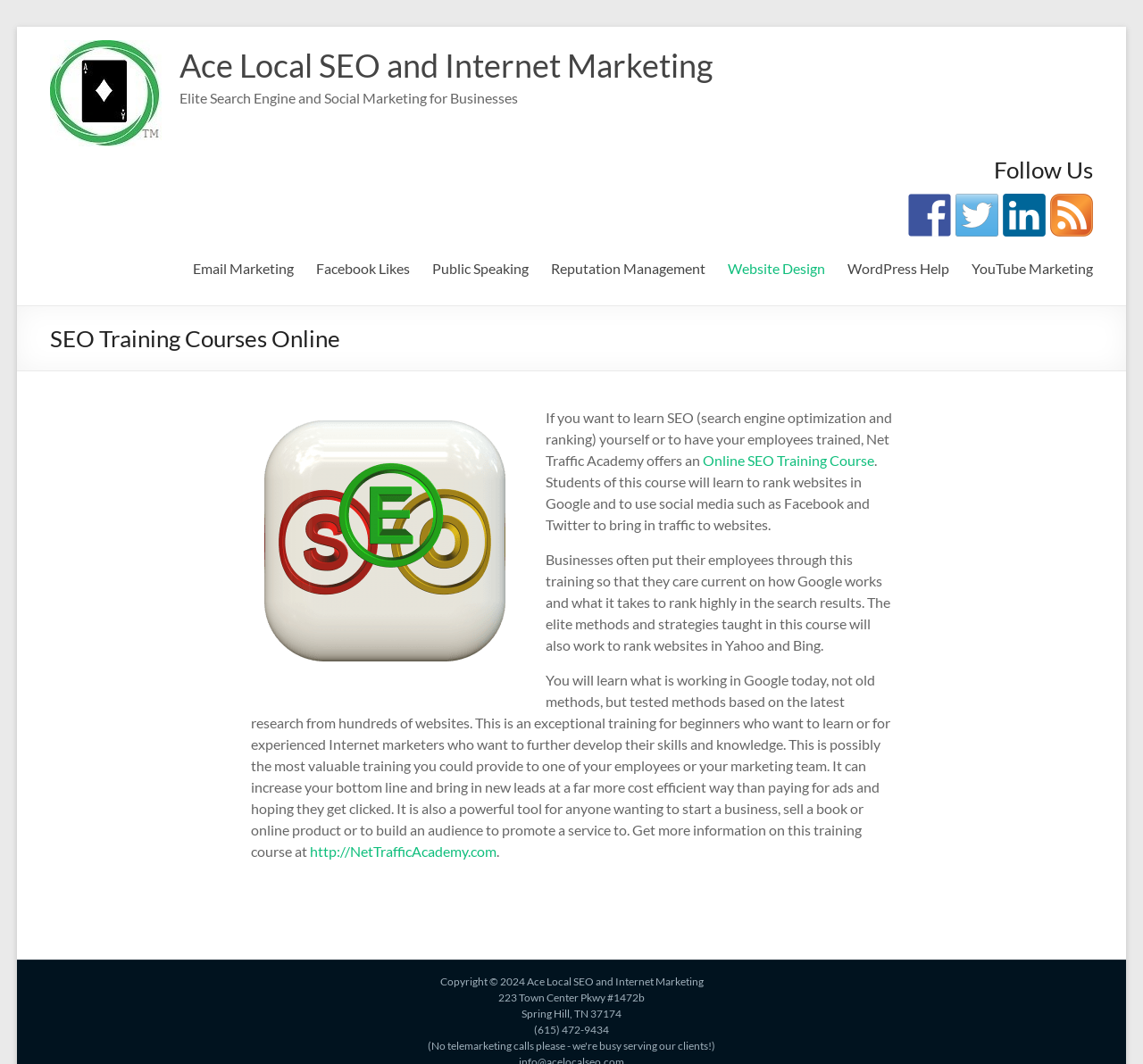What is the purpose of the Online SEO Training Course?
Using the information from the image, give a concise answer in one word or a short phrase.

To rank websites in Google and bring in traffic